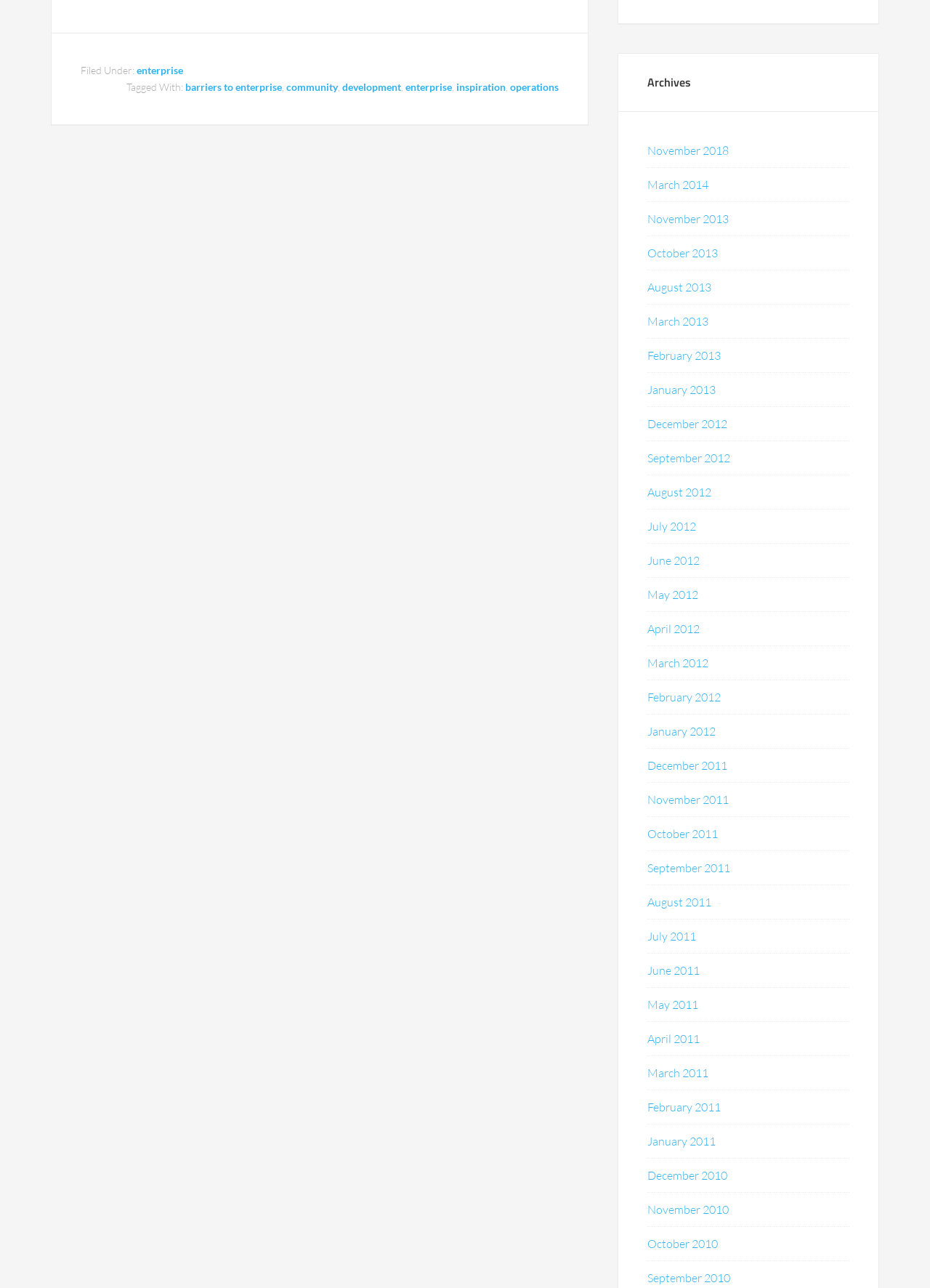What is the title of the section above the archive links?
Make sure to answer the question with a detailed and comprehensive explanation.

The title of the section above the archive links can be determined by looking at the heading element on the webpage, which says 'Archives'.